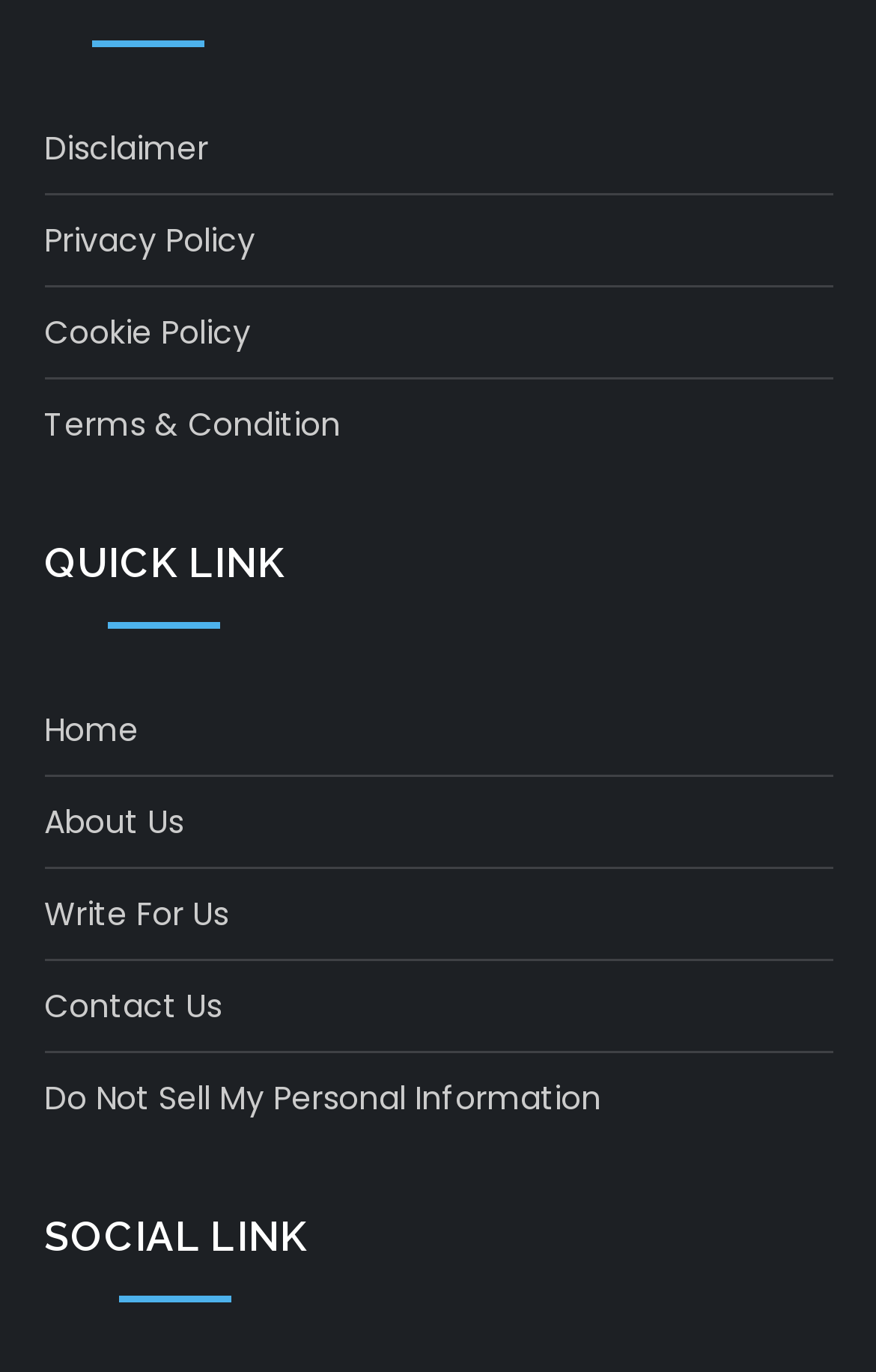Pinpoint the bounding box coordinates of the clickable area necessary to execute the following instruction: "read about us". The coordinates should be given as four float numbers between 0 and 1, namely [left, top, right, bottom].

[0.05, 0.577, 0.209, 0.62]